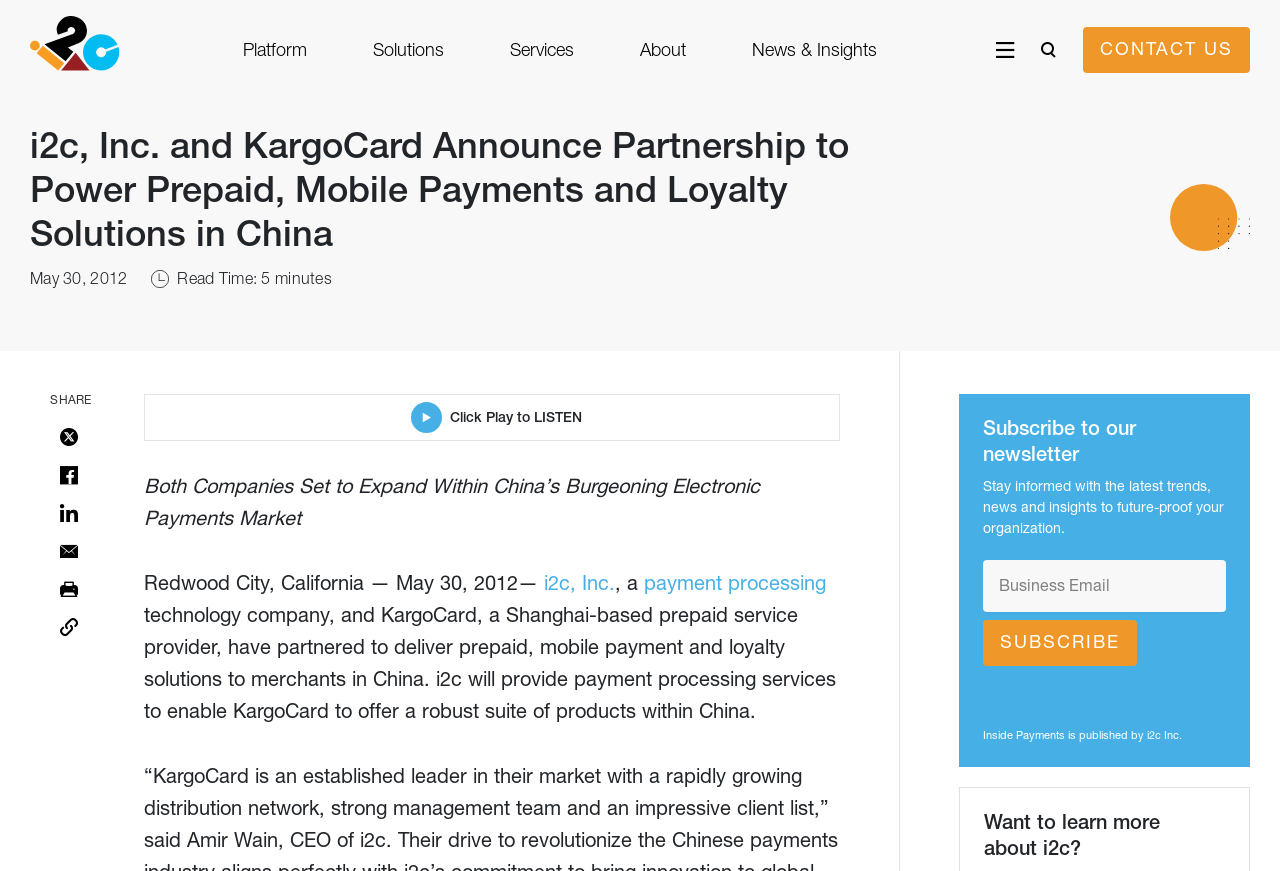Given the element description News & Insights, specify the bounding box coordinates of the corresponding UI element in the format (top-left x, top-left y, bottom-right x, bottom-right y). All values must be between 0 and 1.

[0.588, 0.023, 0.685, 0.096]